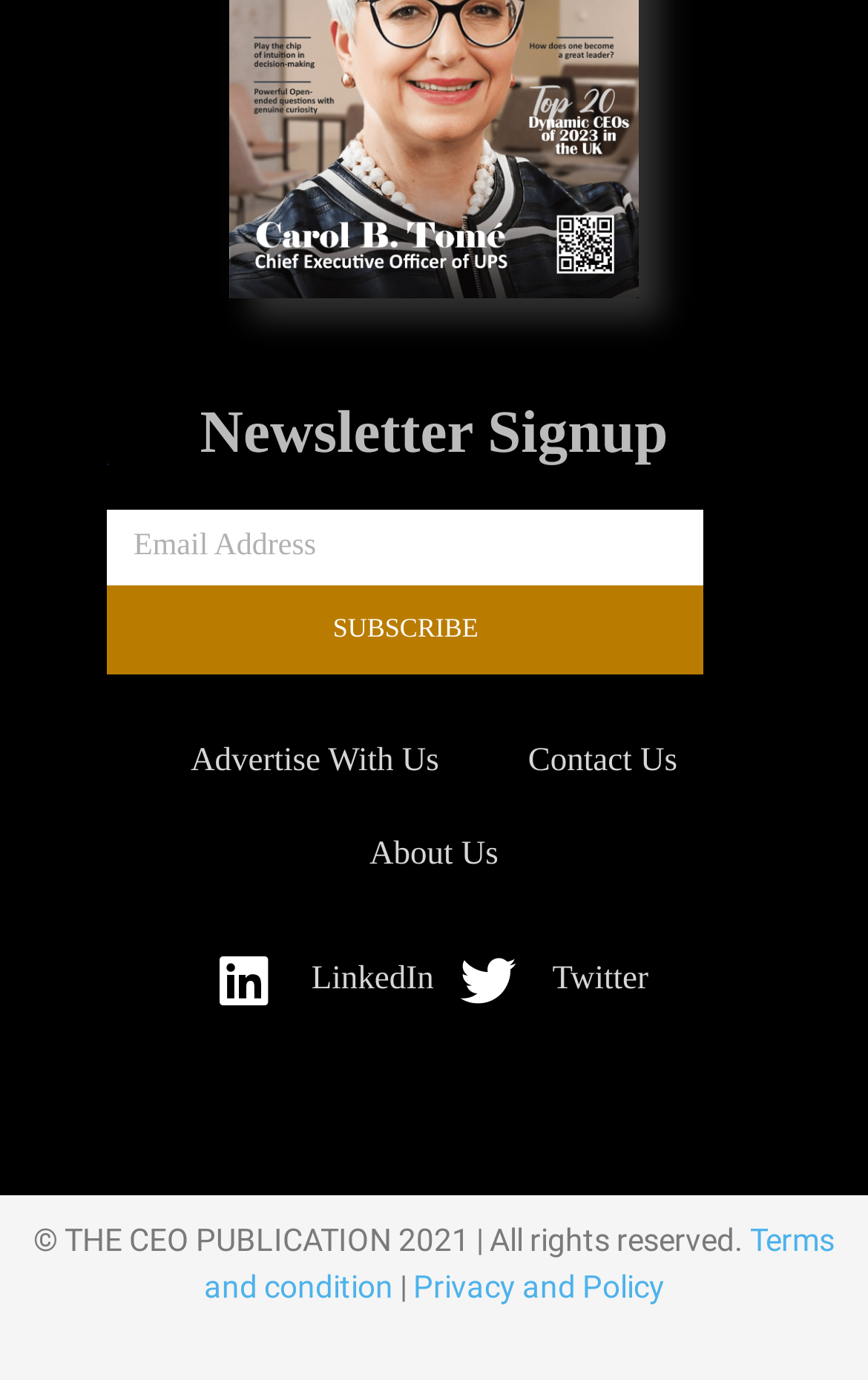Pinpoint the bounding box coordinates of the element to be clicked to execute the instruction: "Subscribe to the newsletter".

[0.123, 0.424, 0.811, 0.488]